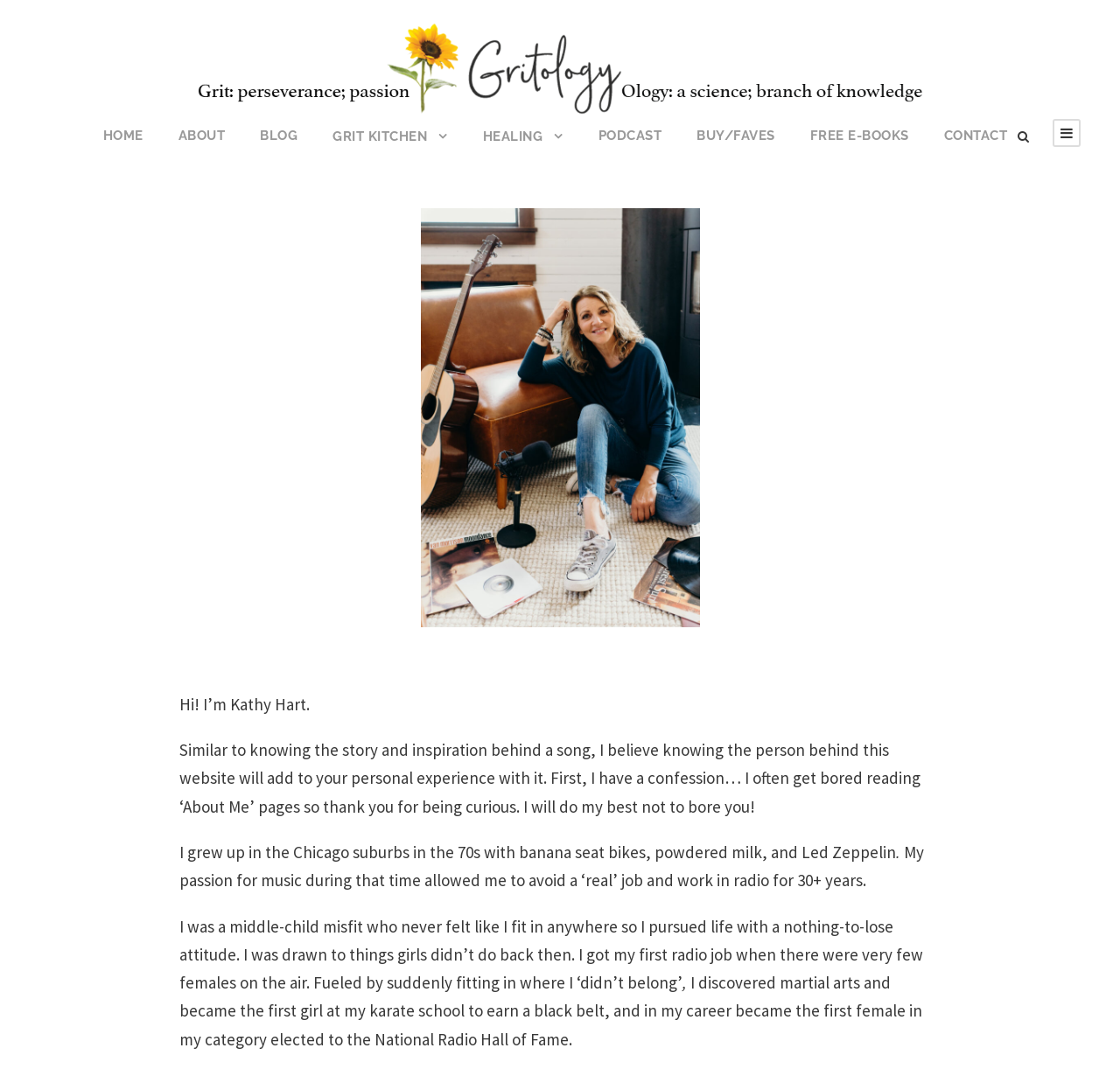What is the first job mentioned in the author's bio?
Please answer the question with a detailed and comprehensive explanation.

According to the author's bio, she got her first radio job when there were very few females on the air, which indicates that her first job was in the radio industry.